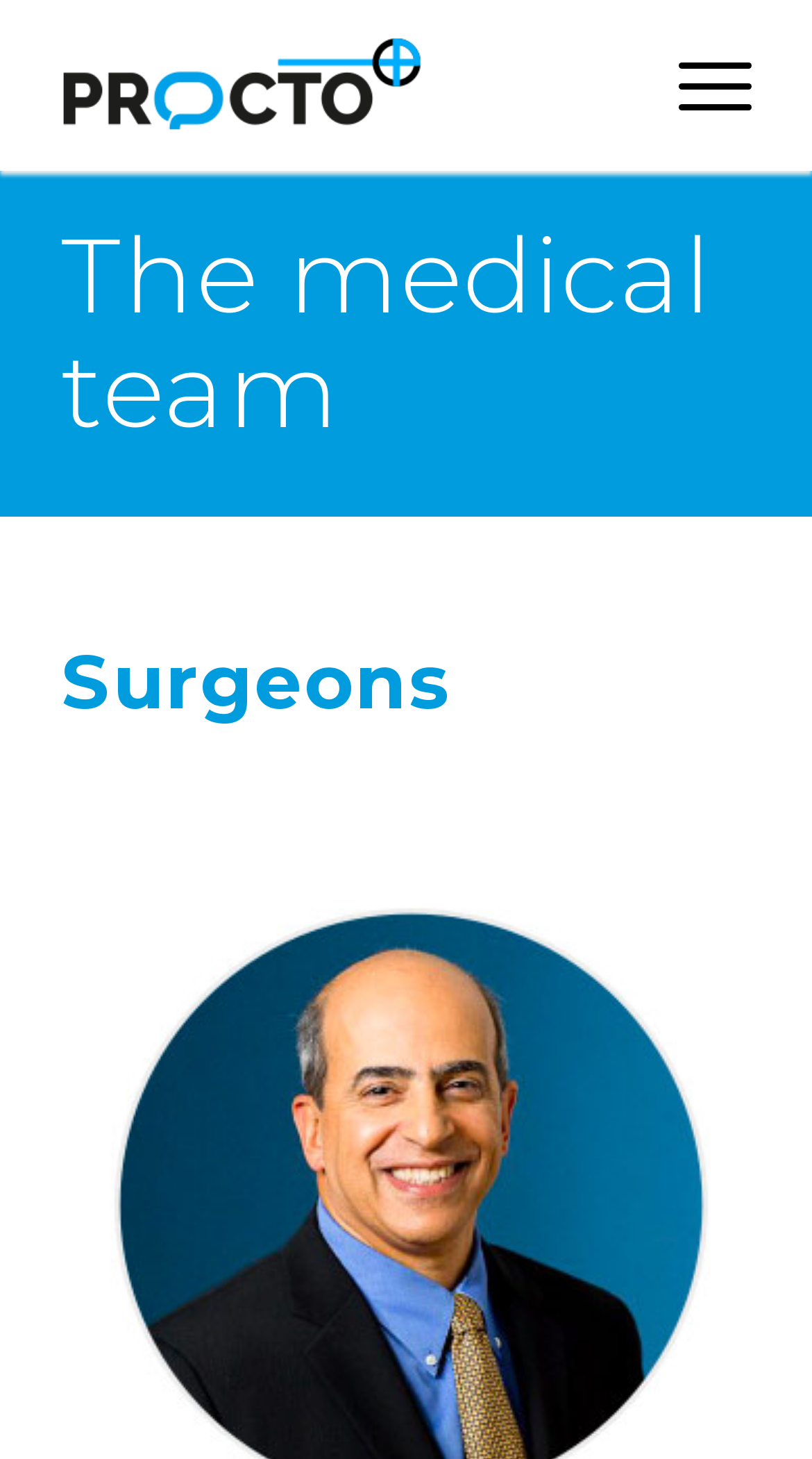Respond to the question with just a single word or phrase: 
What is the main section of the webpage about?

The medical team